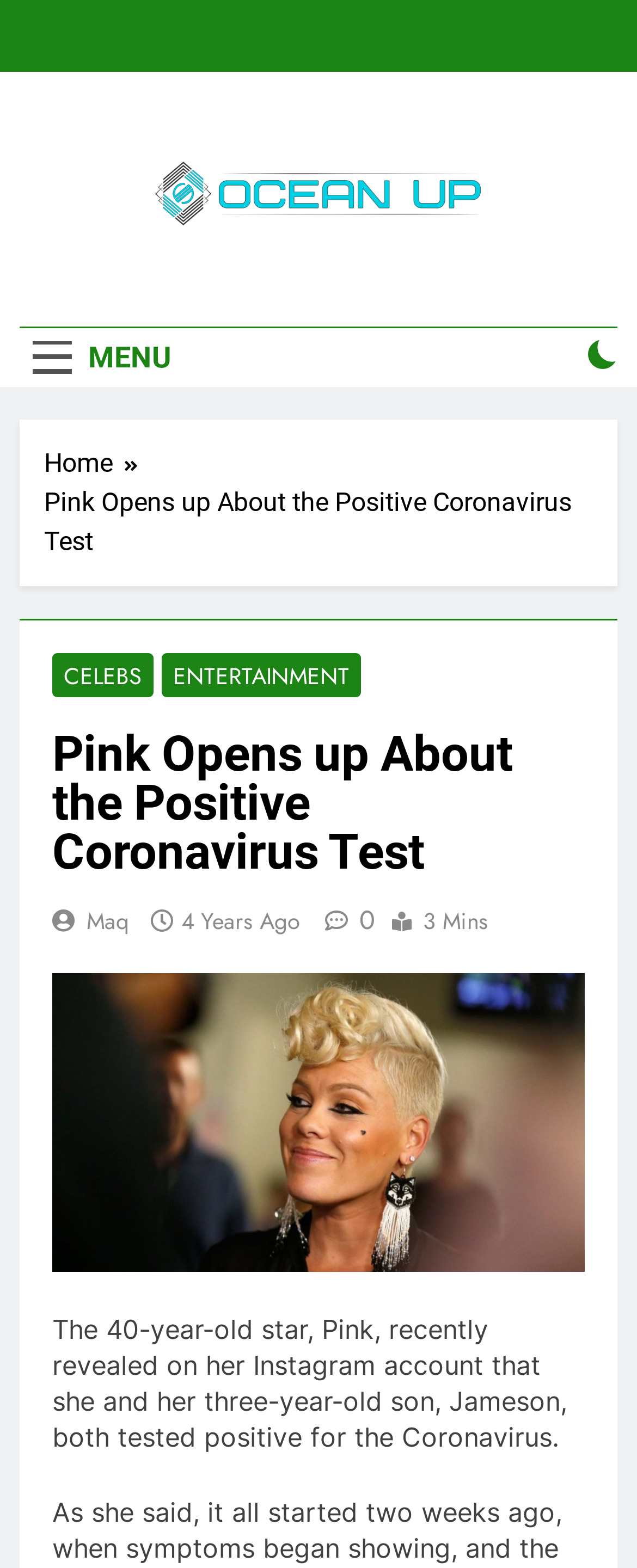Please find the bounding box coordinates of the element that you should click to achieve the following instruction: "Open the MENU". The coordinates should be presented as four float numbers between 0 and 1: [left, top, right, bottom].

[0.031, 0.209, 0.29, 0.246]